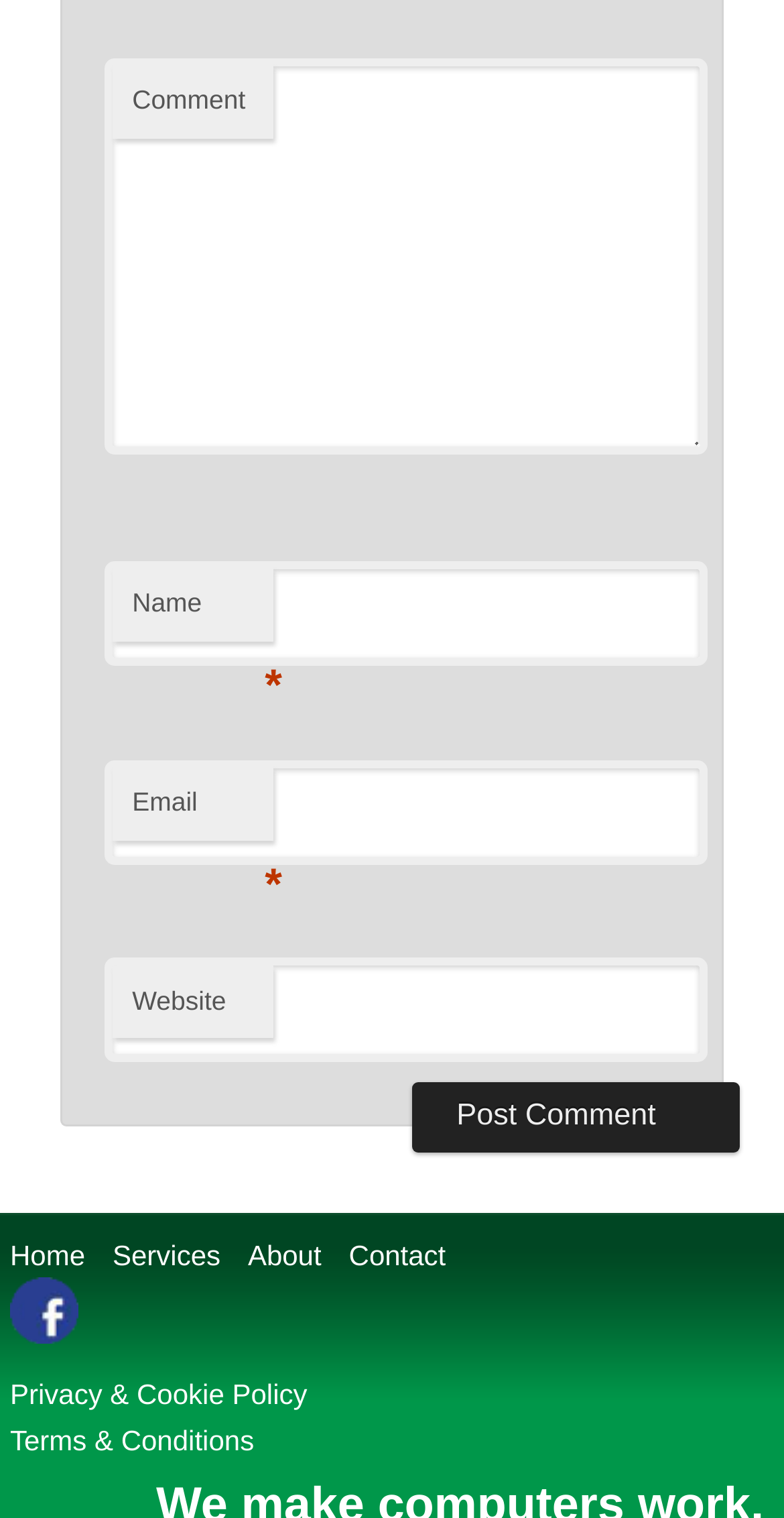How many links are there at the bottom of the page?
Using the visual information from the image, give a one-word or short-phrase answer.

7